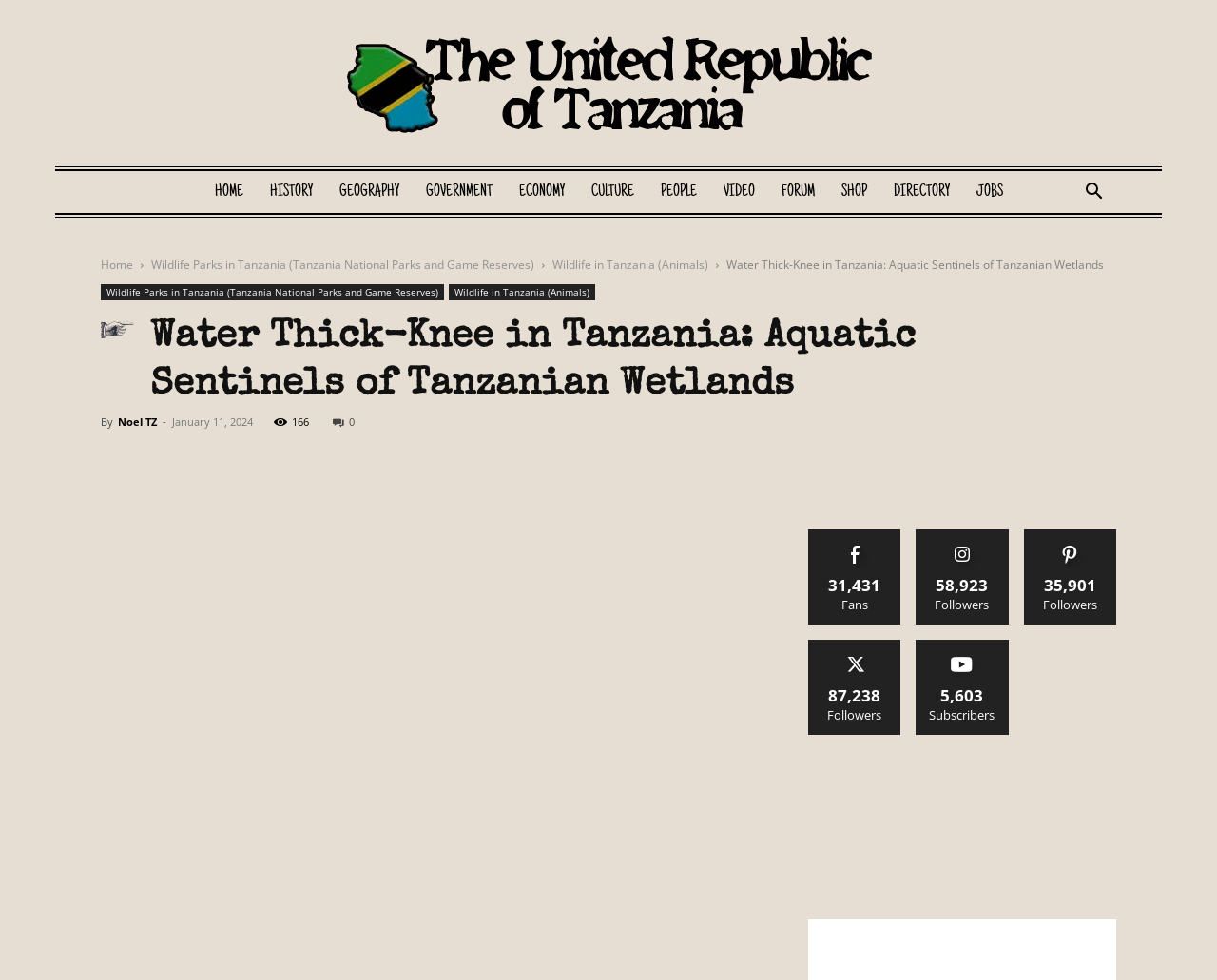What is the date of the article?
Refer to the screenshot and deliver a thorough answer to the question presented.

The date of the article can be found below the title of the webpage, next to the label 'By' and the author's name.